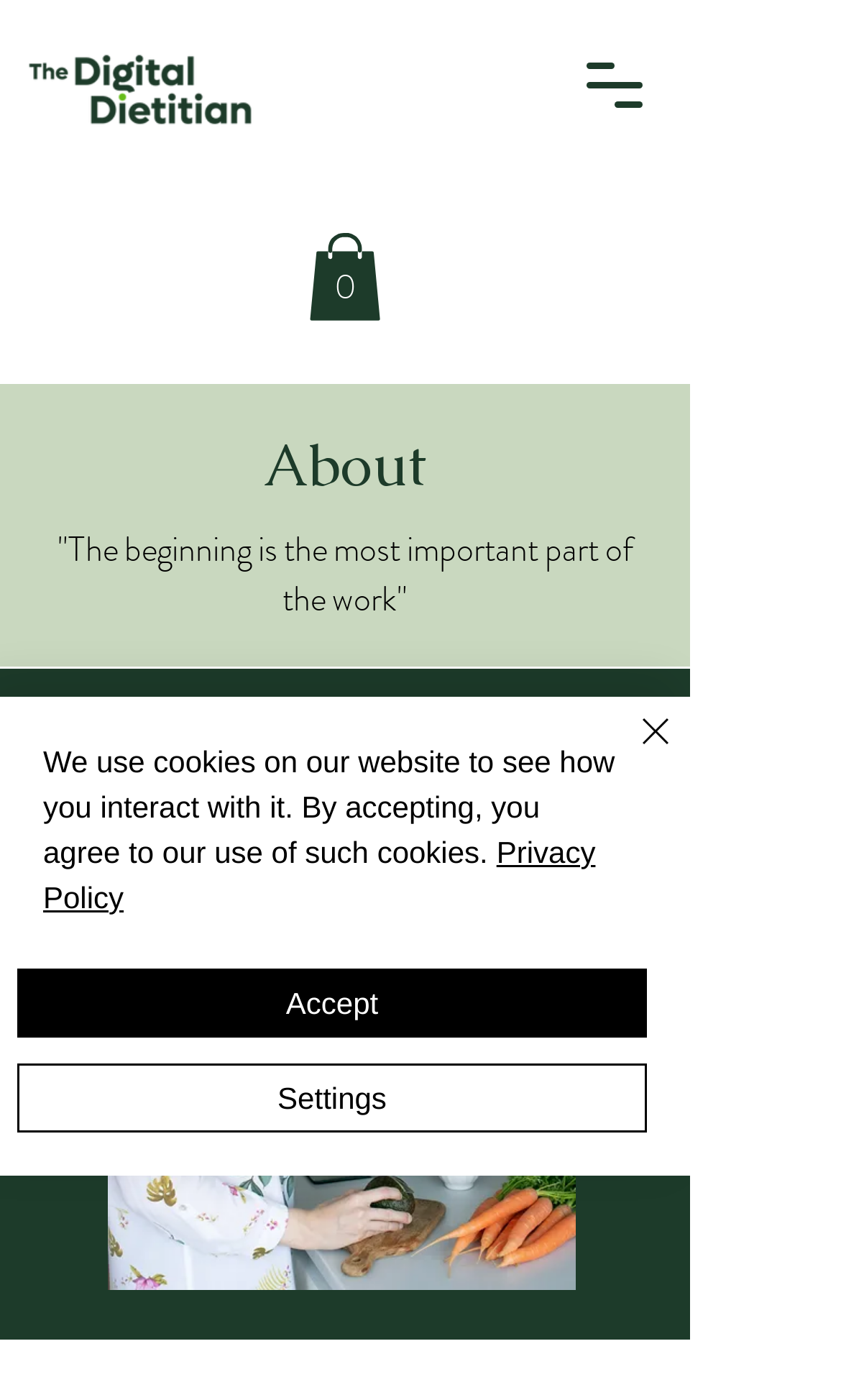Determine the bounding box for the HTML element described here: "Privacy Policy". The coordinates should be given as [left, top, right, bottom] with each number being a float between 0 and 1.

[0.051, 0.596, 0.708, 0.653]